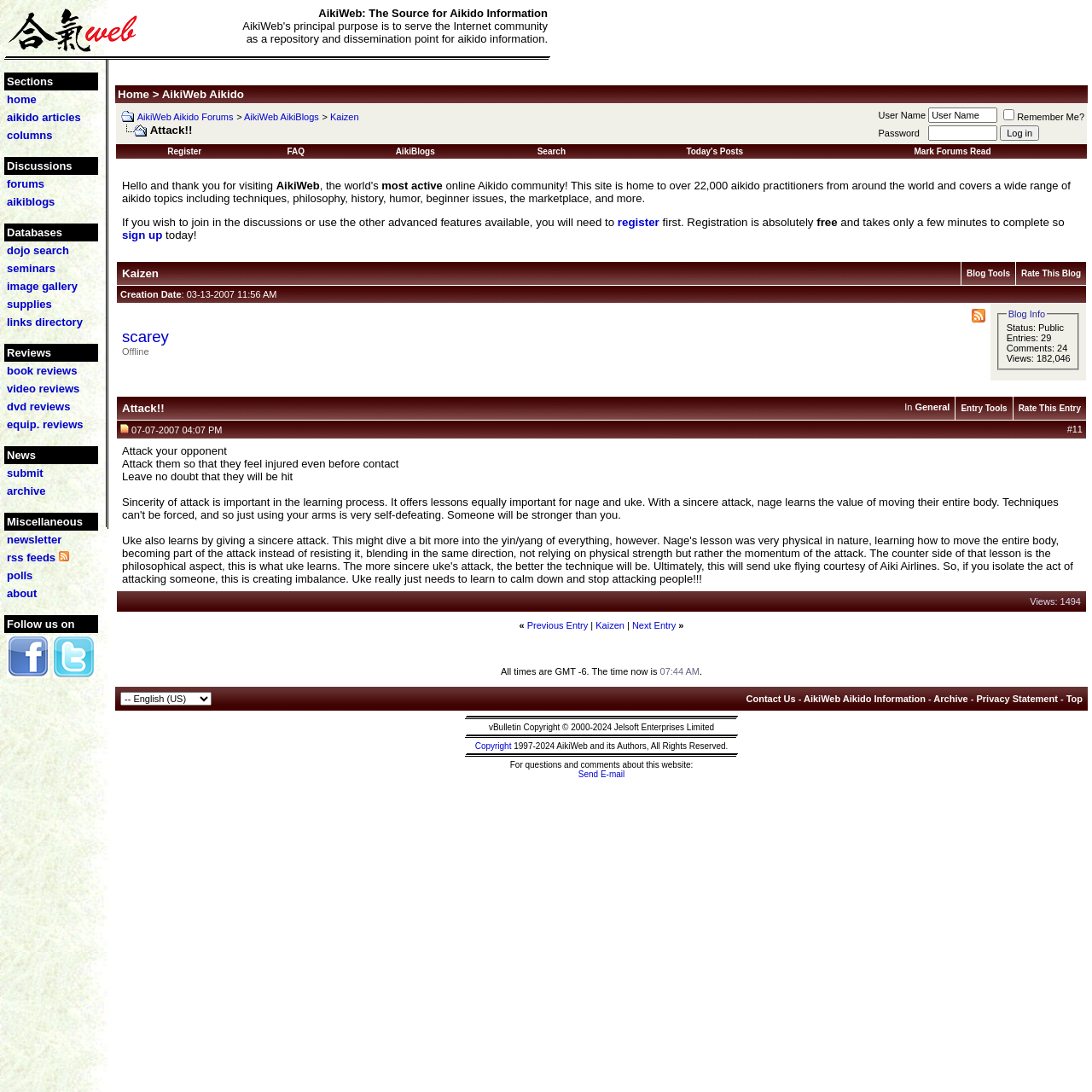Provide an in-depth caption for the webpage.

The webpage is dedicated to Aikido, a martial art, and serves as a community platform. At the top, there is a welcome message with a link and an image, followed by a brief description of AikiWeb's purpose. Below this, there is a navigation menu with multiple sections, including "home", "aikido articles", "columns", "Discussions", "forums", "aikiblogs", "Databases", "dojo search", "seminars", "image gallery", "supplies", "links directory", "Reviews", and "News". Each section has a link to a corresponding webpage.

The navigation menu is divided into several columns, with each column containing a few sections. The sections are arranged vertically, with "home" at the top and "News" at the bottom. The "Reviews" section is further divided into subcategories, including "book reviews", "video reviews", "dvd reviews", and "equip. reviews", each with its own link.

The overall layout of the webpage is organized, with a clear hierarchy of elements. The navigation menu is prominent, making it easy for users to find and access different sections of the website.